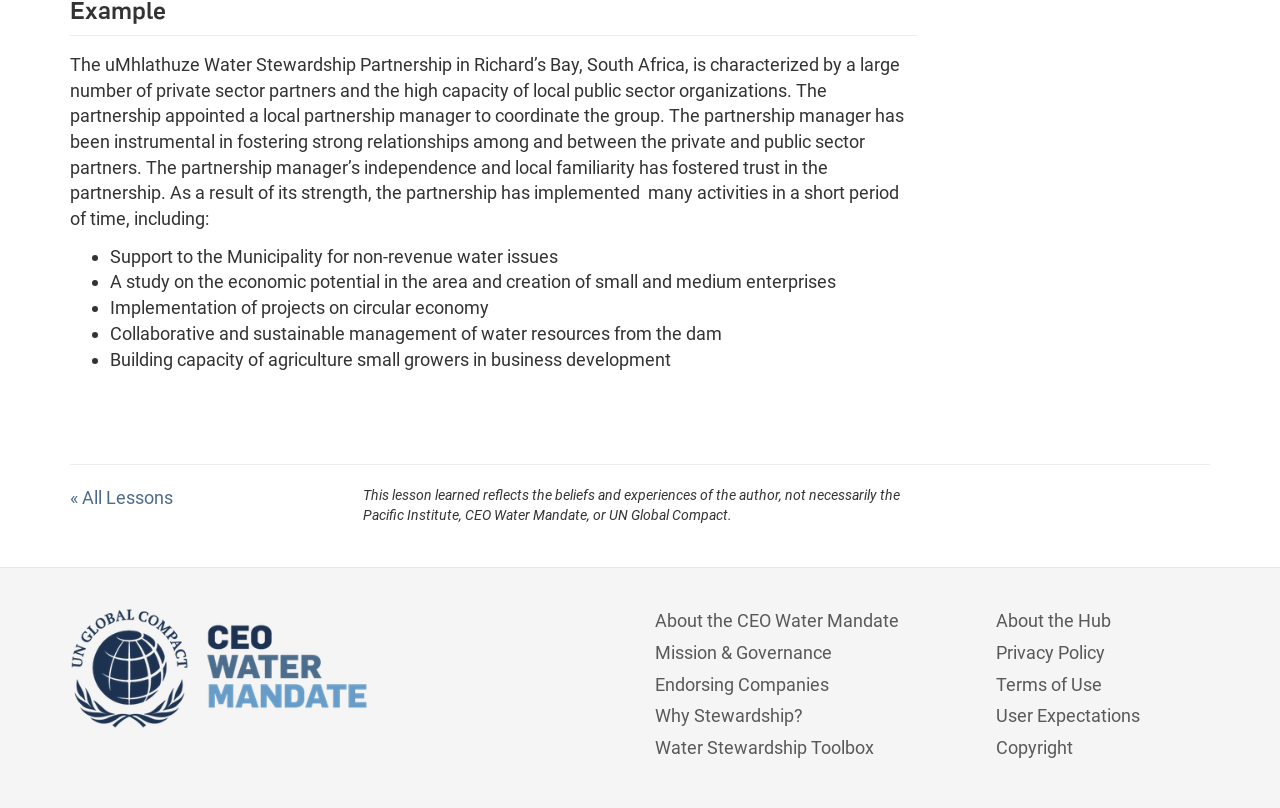What is the role of the partnership manager?
Please look at the screenshot and answer using one word or phrase.

coordinate the group